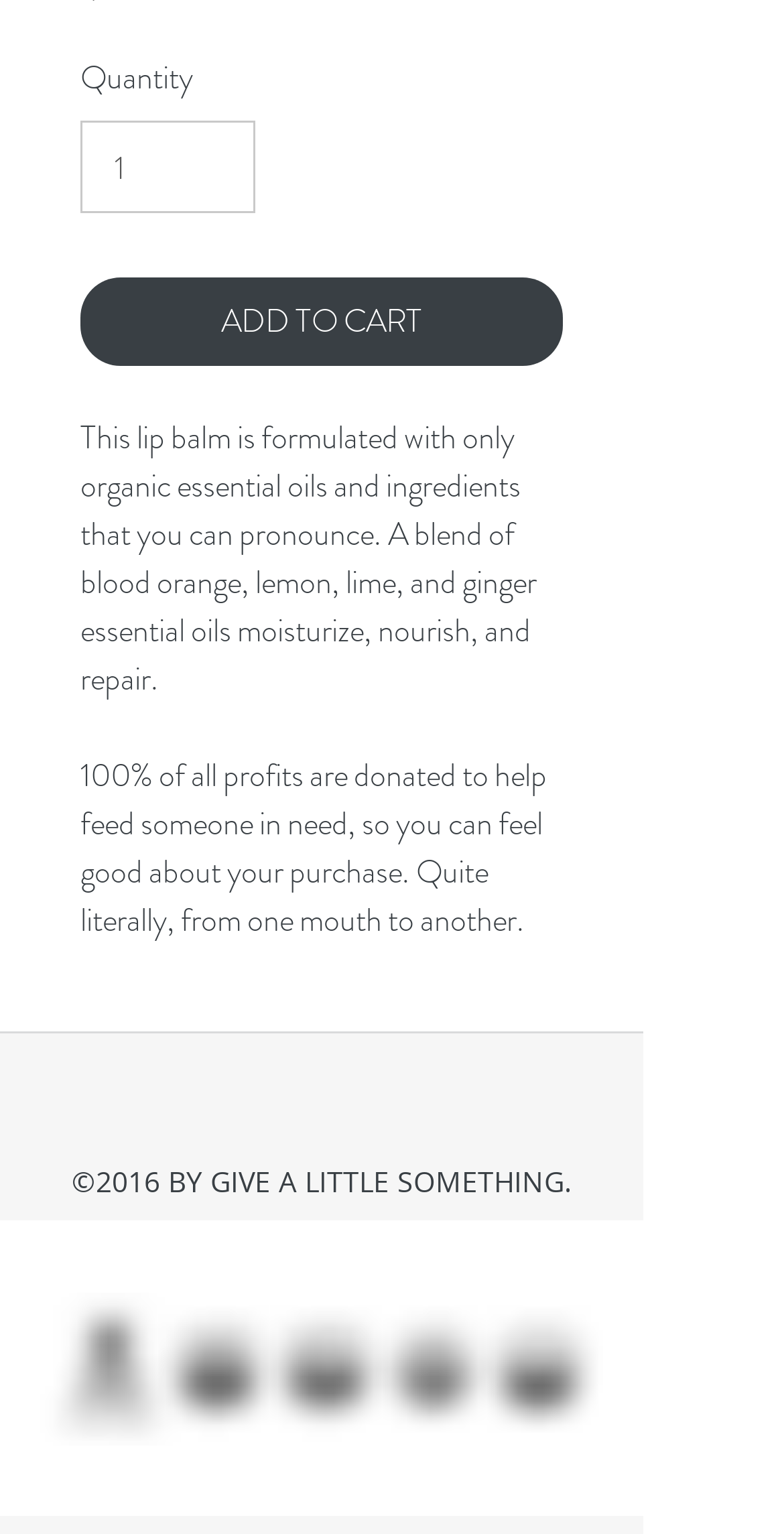What is the purpose of the profits from this product?
Give a detailed response to the question by analyzing the screenshot.

The StaticText element with the text '100% of all profits are donated to help feed someone in need, so you can feel good about your purchase.' indicates that the profits from this product are used to help feed someone in need.